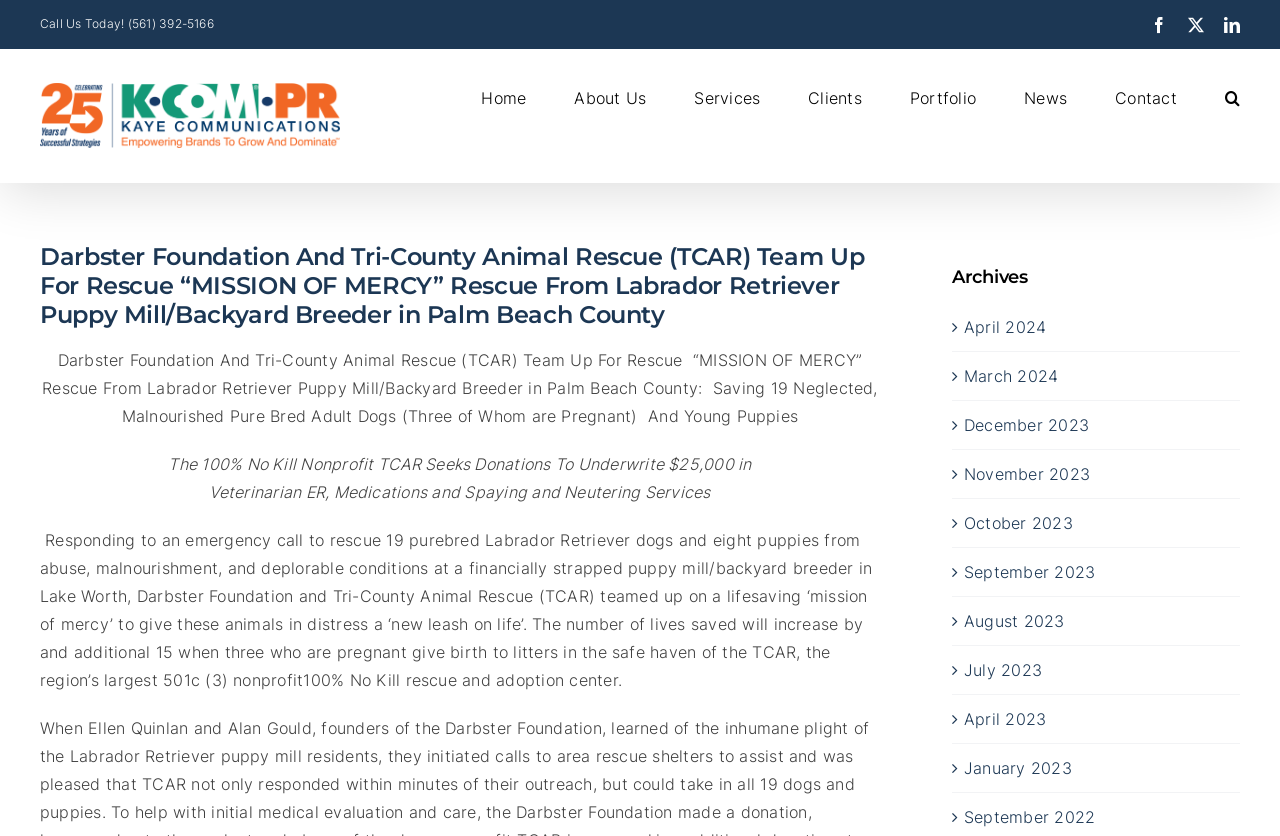Could you specify the bounding box coordinates for the clickable section to complete the following instruction: "View April 2024 archives"?

[0.753, 0.379, 0.818, 0.403]